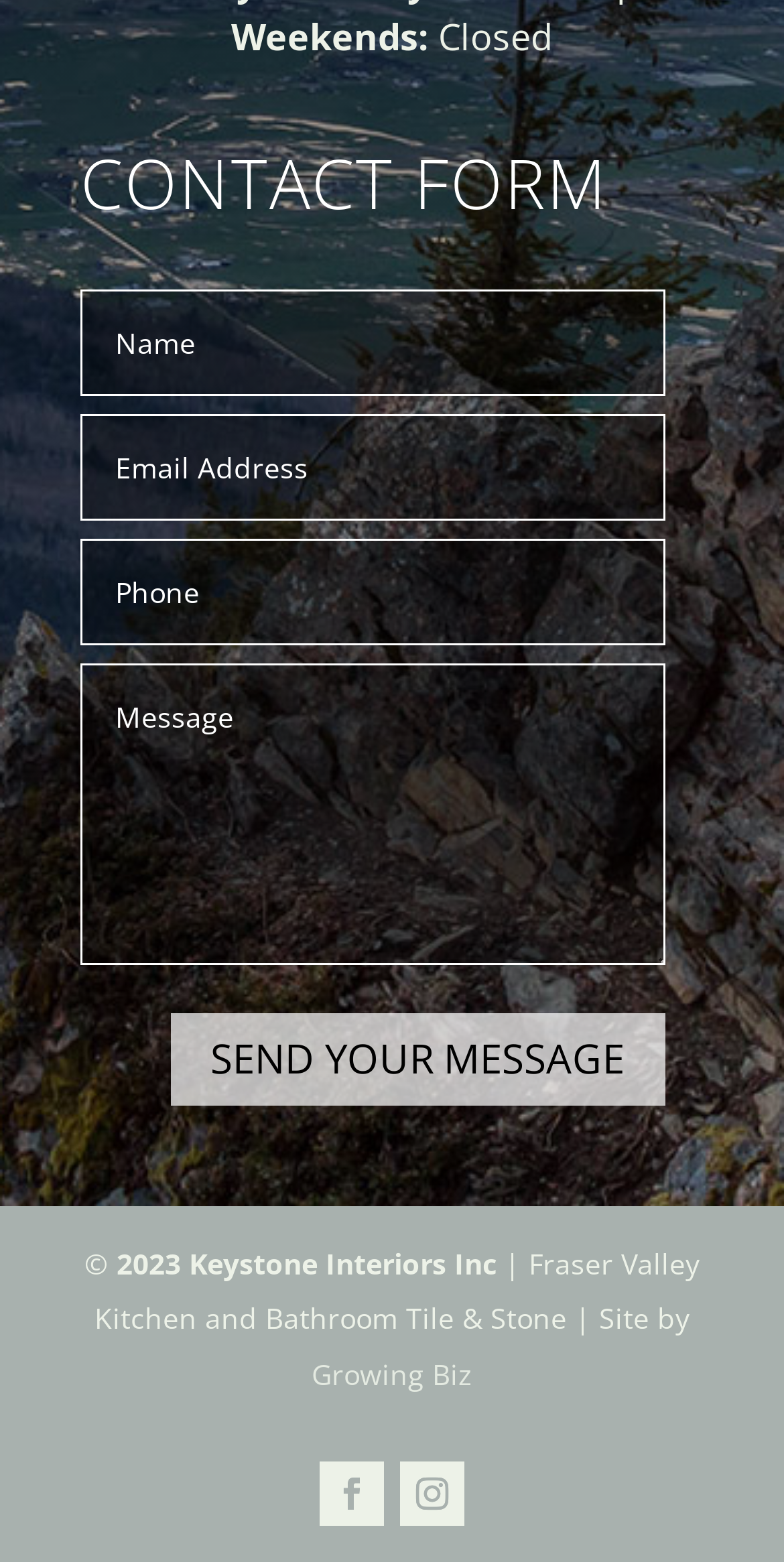Find the bounding box coordinates of the clickable area required to complete the following action: "Log in to the forum".

None